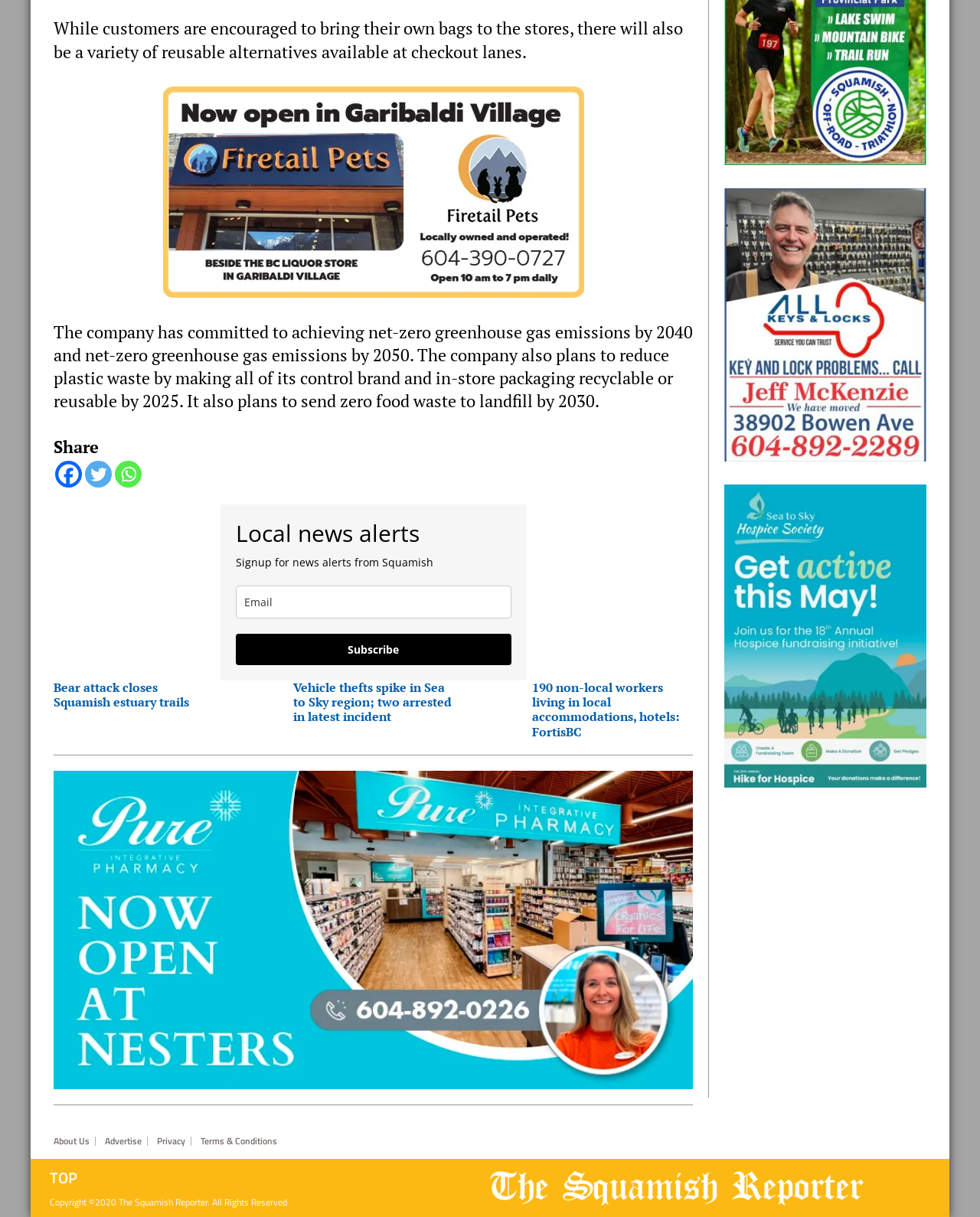Please specify the bounding box coordinates of the clickable section necessary to execute the following command: "Read about the company's commitment to reducing plastic waste".

[0.055, 0.264, 0.707, 0.338]